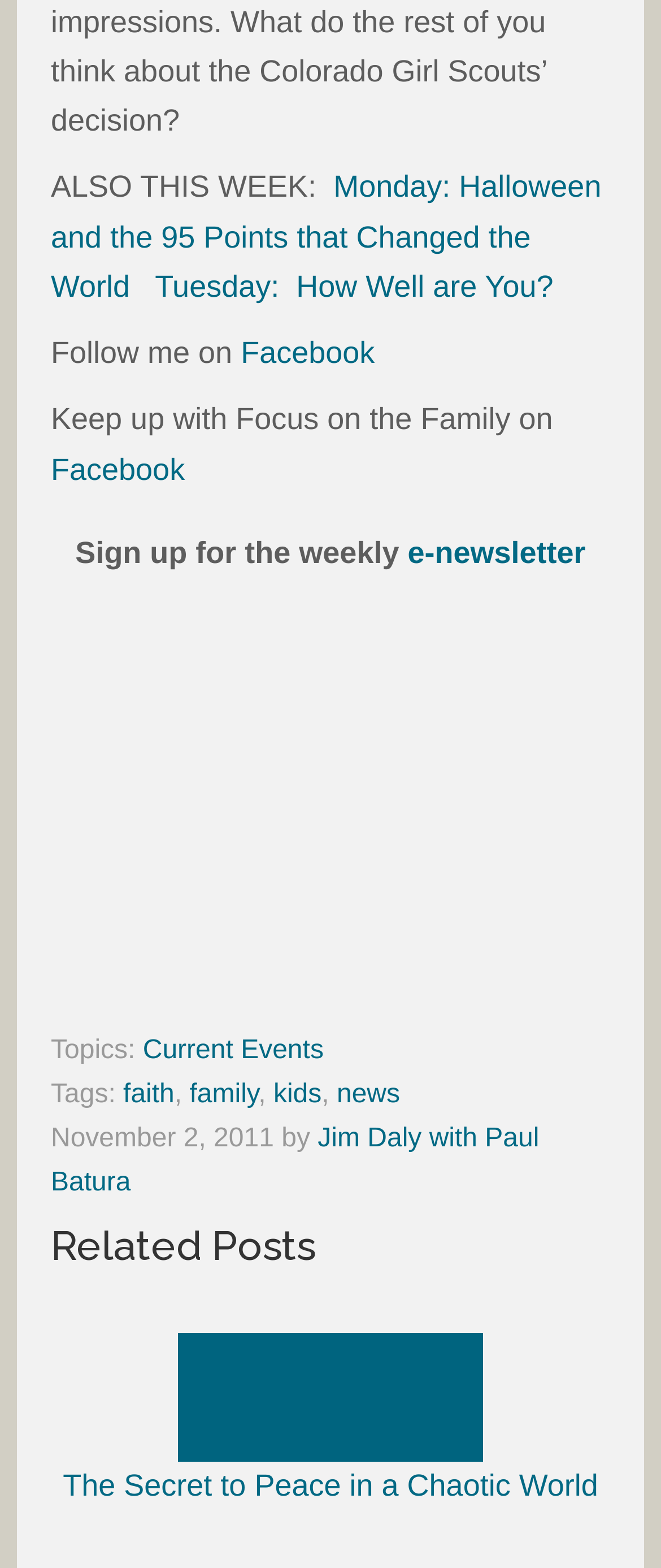What is the topic of the current post? Please answer the question using a single word or phrase based on the image.

Current Events